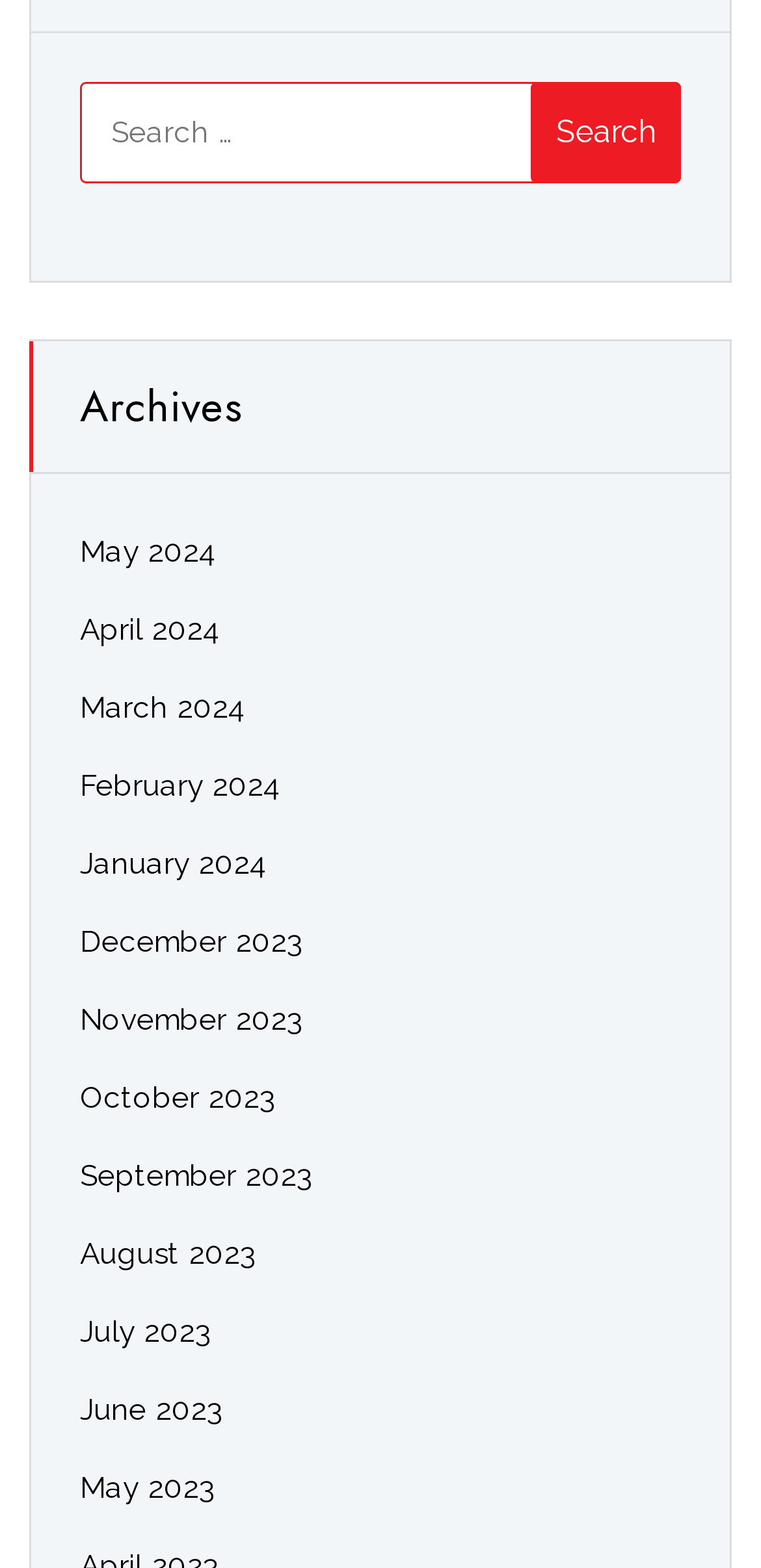Determine the bounding box coordinates for the area that needs to be clicked to fulfill this task: "Search for something". The coordinates must be given as four float numbers between 0 and 1, i.e., [left, top, right, bottom].

[0.105, 0.053, 0.895, 0.117]